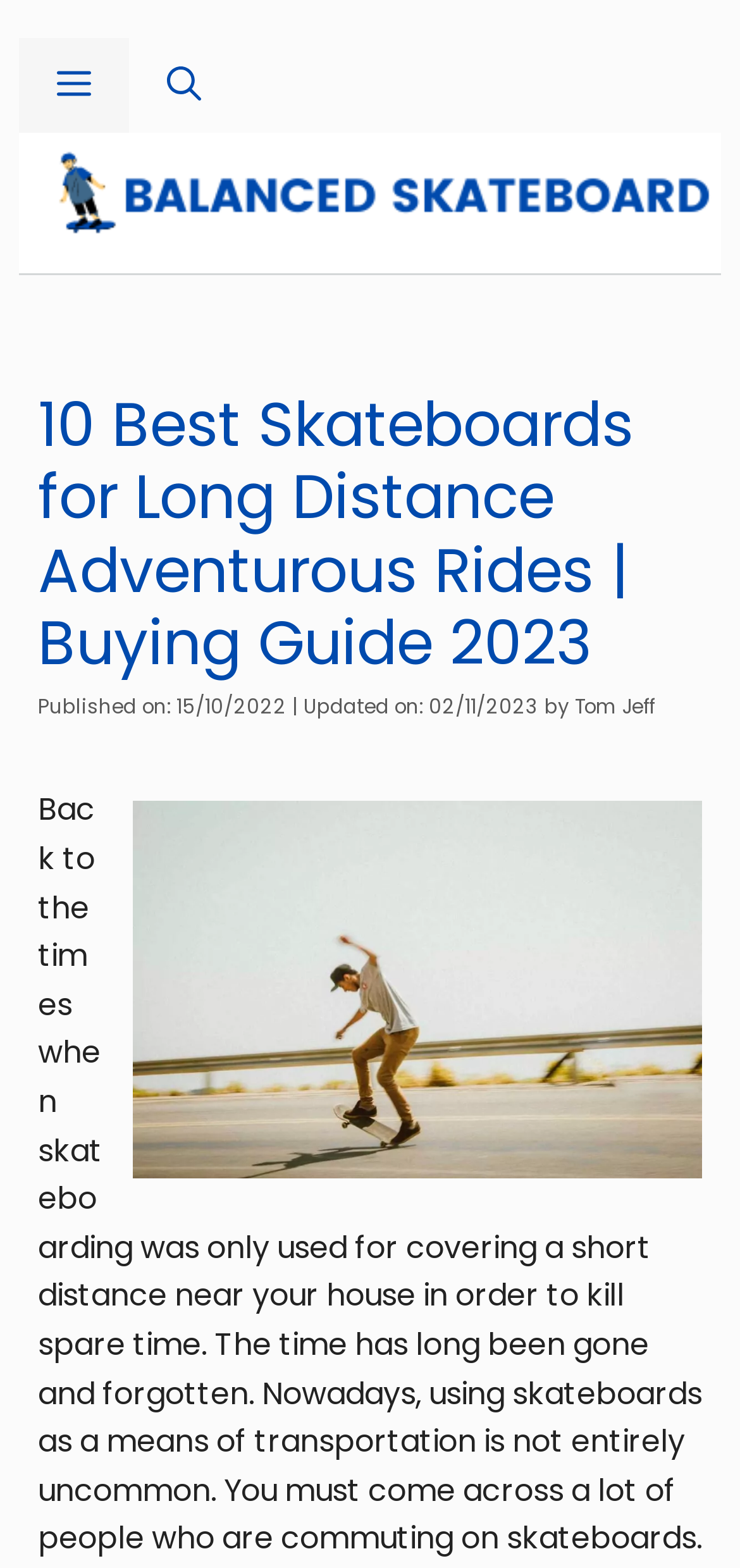Determine the webpage's heading and output its text content.

10 Best Skateboards for Long Distance Adventurous Rides | Buying Guide 2023